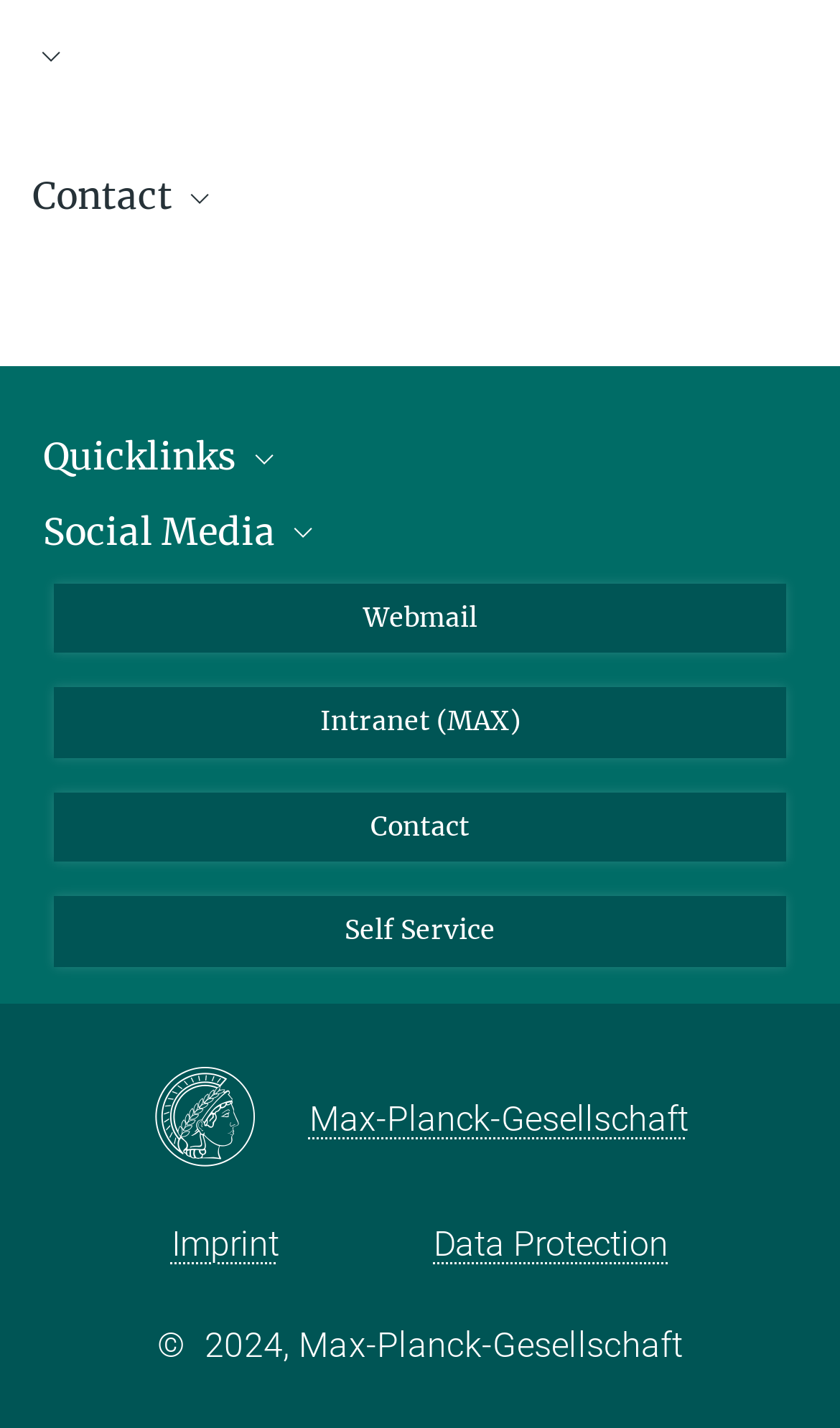Please specify the bounding box coordinates of the area that should be clicked to accomplish the following instruction: "Contact Dr. Steffi Rothhardt". The coordinates should consist of four float numbers between 0 and 1, i.e., [left, top, right, bottom].

[0.038, 0.183, 0.962, 0.217]